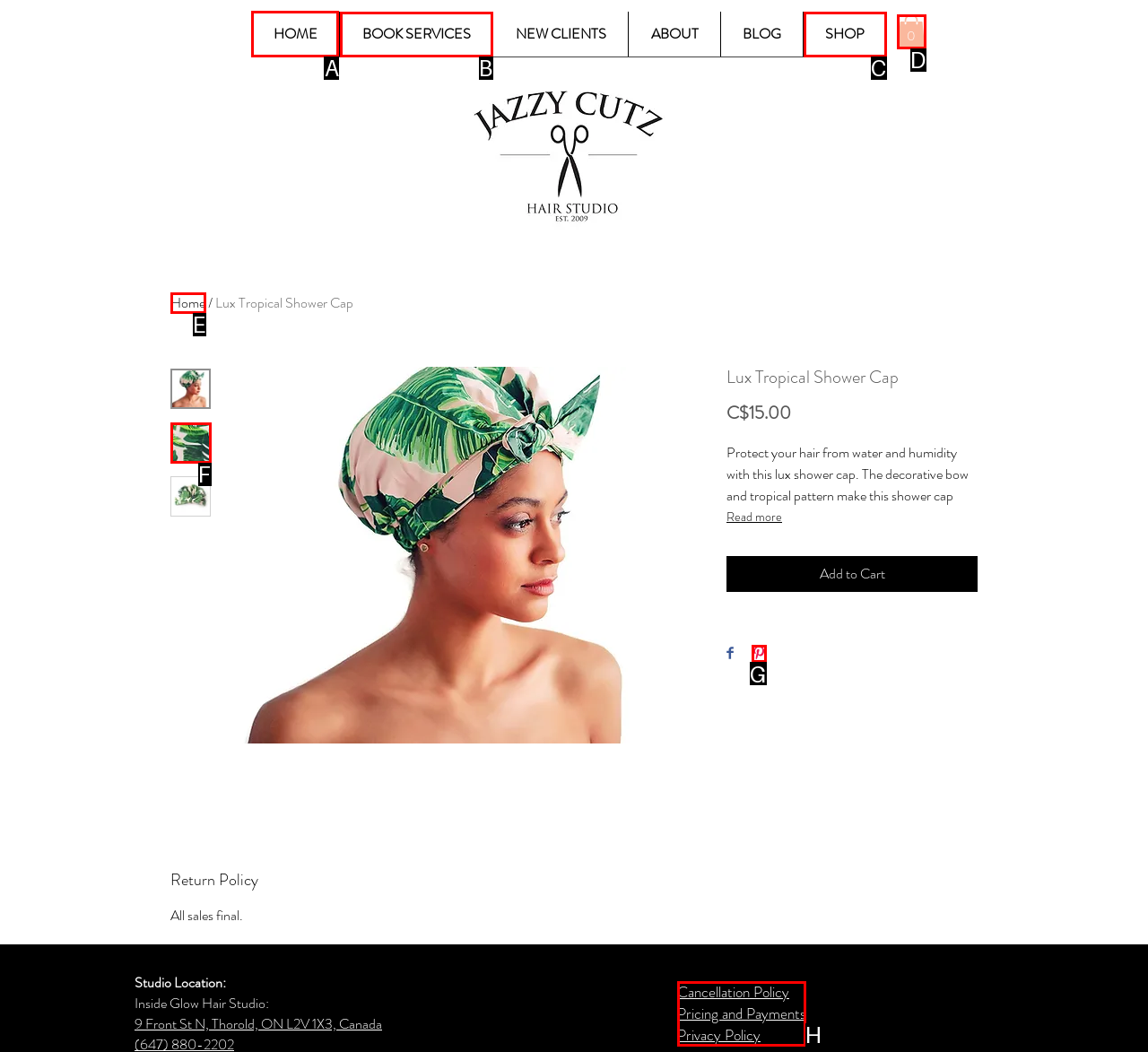Tell me which letter corresponds to the UI element that should be clicked to fulfill this instruction: Click the 'HOME' link
Answer using the letter of the chosen option directly.

A